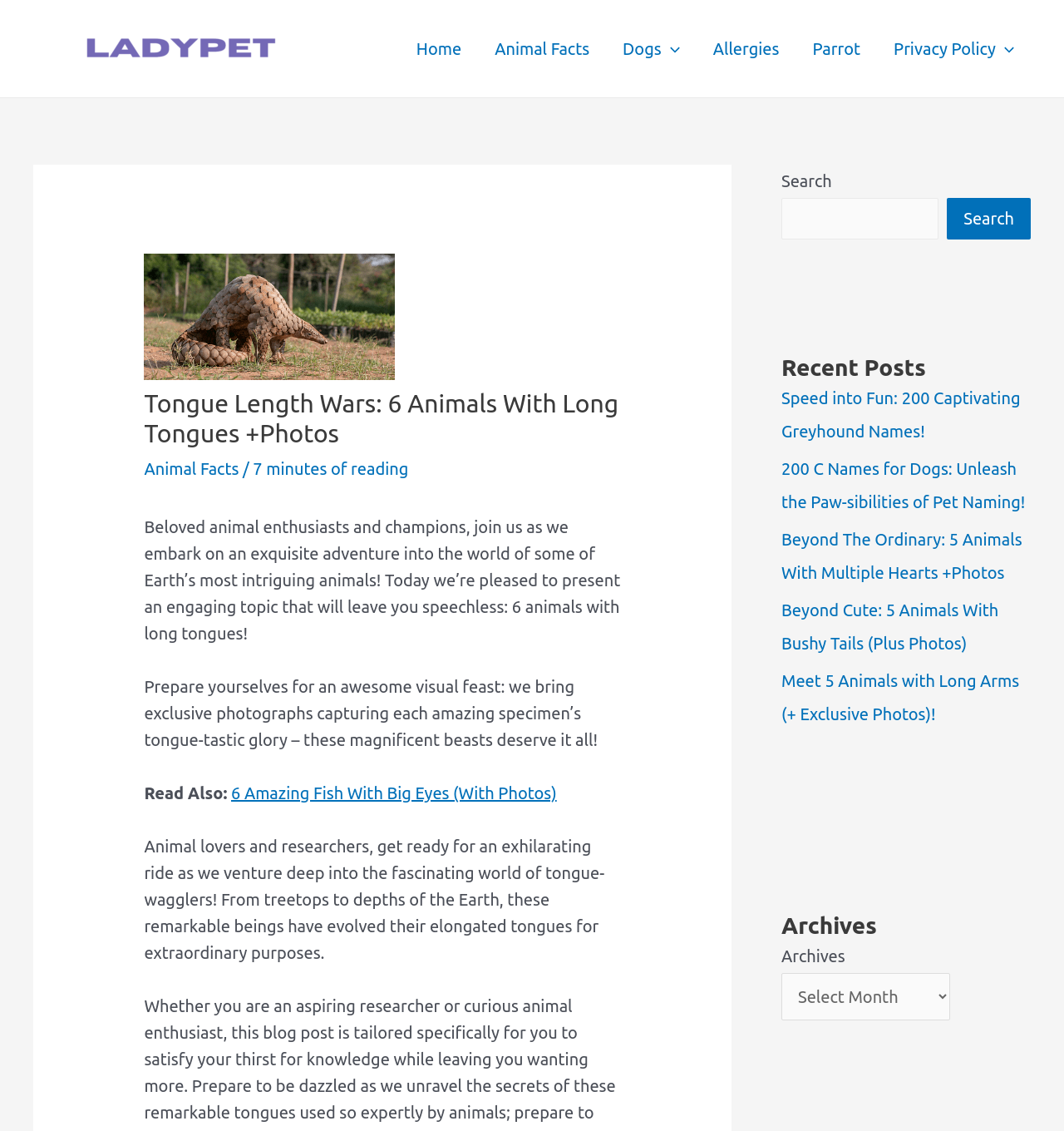What is the topic of the main article?
Please describe in detail the information shown in the image to answer the question.

I read the introductory paragraph of the main article, which mentions '6 animals with long tongues' and describes the topic as an 'exquisite adventure into the world of some of Earth’s most intriguing animals'.